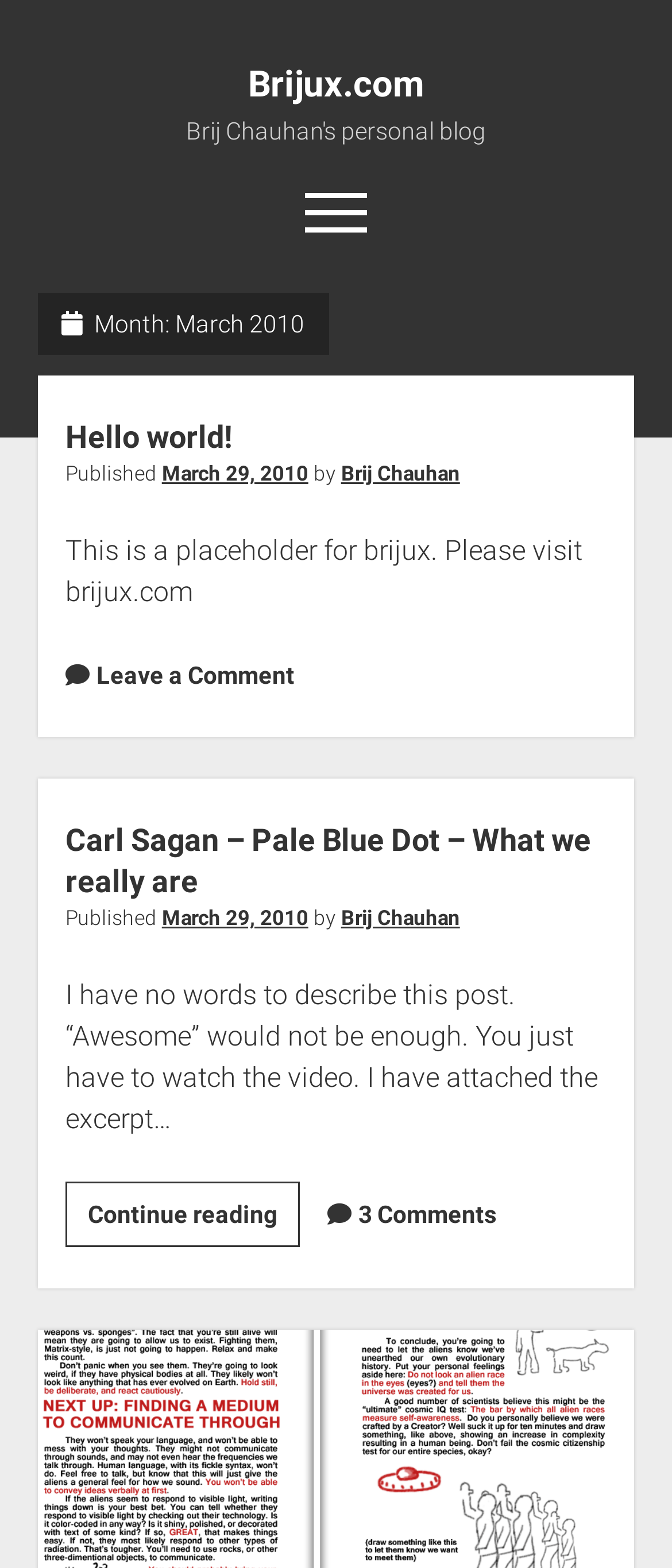Based on what you see in the screenshot, provide a thorough answer to this question: What is the title of the first article?

I looked at the first article element with ID 151 and found a heading element with ID 270, which contains the text 'Hello world!'.